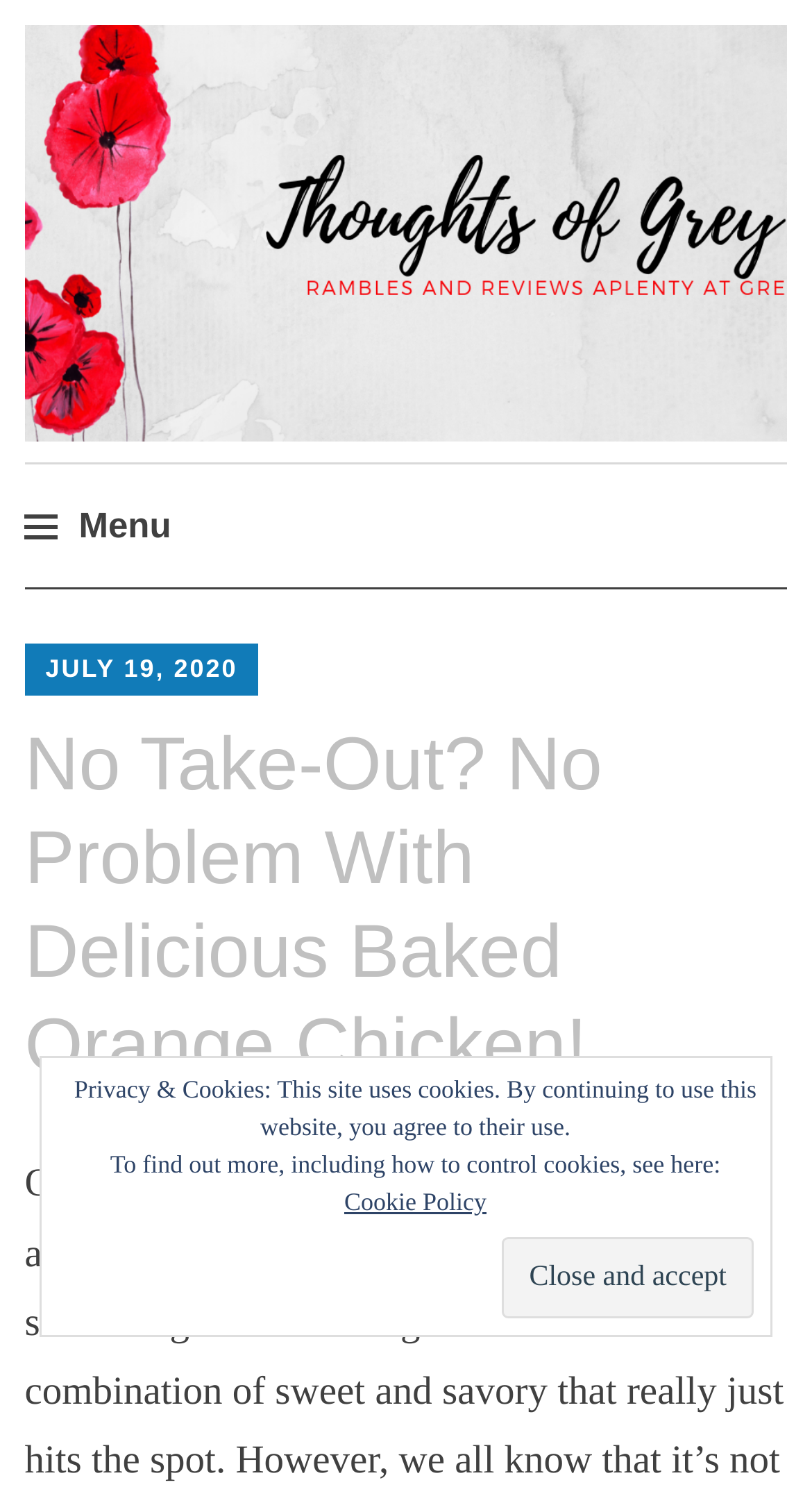Answer succinctly with a single word or phrase:
What is the date of the post?

JULY 19, 2020